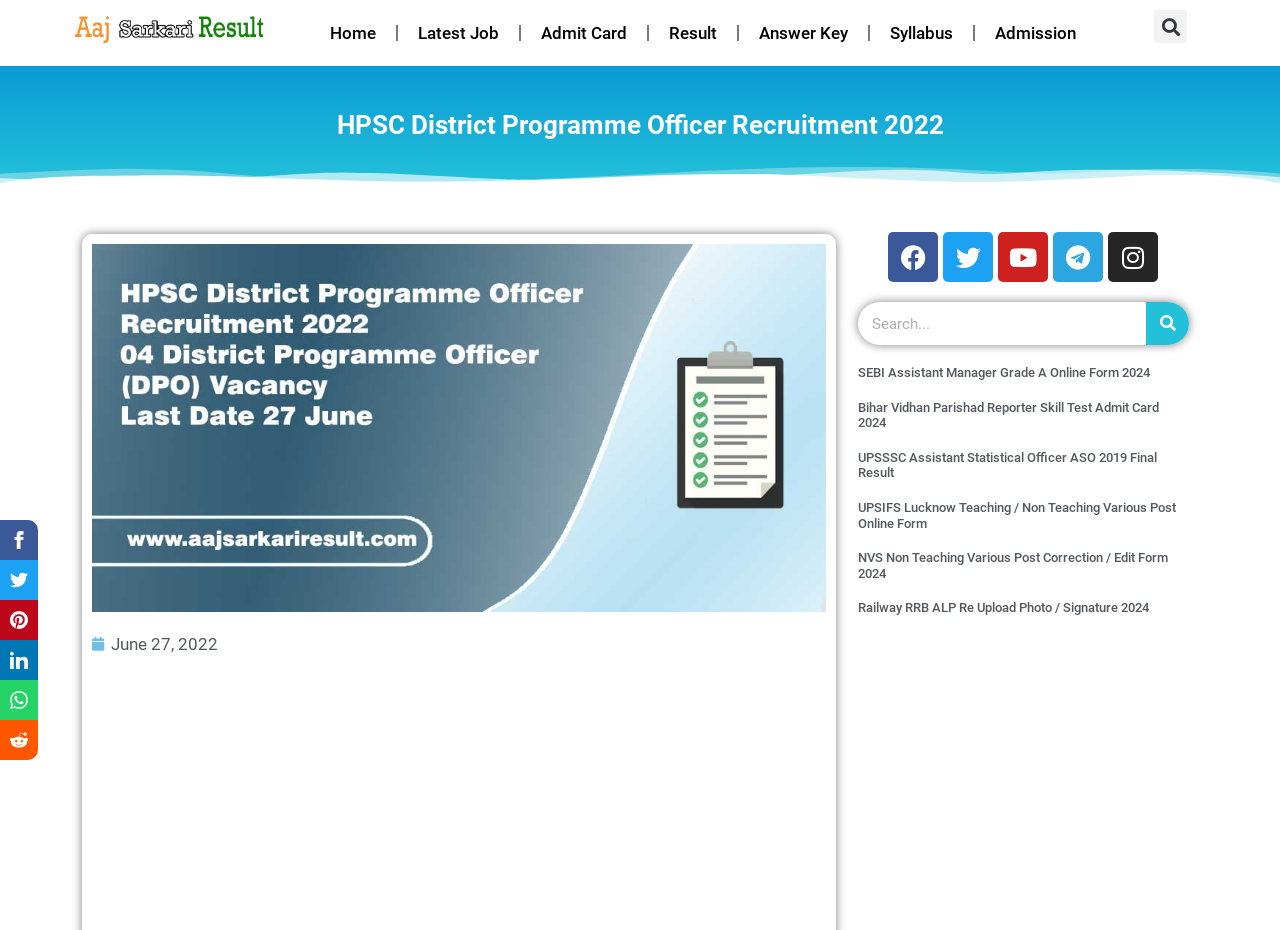Please determine the bounding box coordinates for the element that should be clicked to follow these instructions: "Click on the 'Home' link".

[0.242, 0.011, 0.309, 0.06]